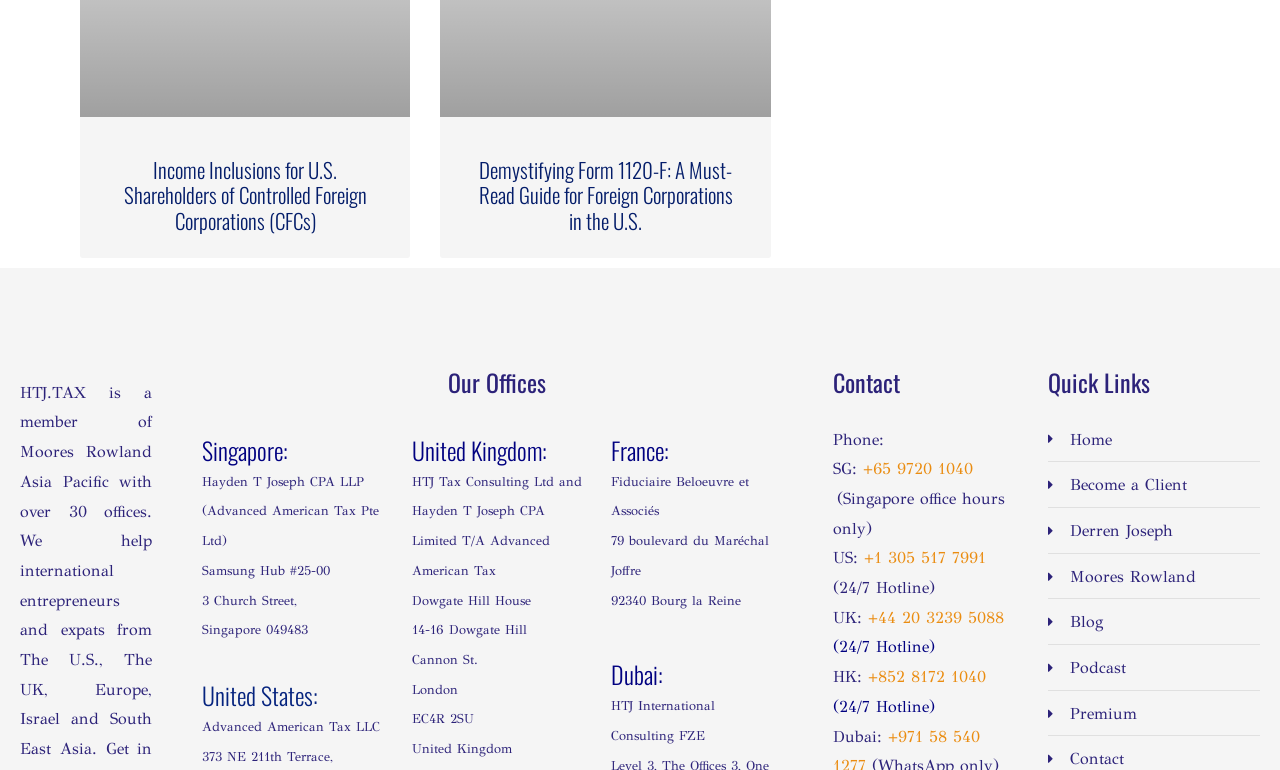Can you pinpoint the bounding box coordinates for the clickable element required for this instruction: "Click on 'Income Inclusions for U.S. Shareholders of Controlled Foreign Corporations (CFCs)'"? The coordinates should be four float numbers between 0 and 1, i.e., [left, top, right, bottom].

[0.097, 0.2, 0.287, 0.306]